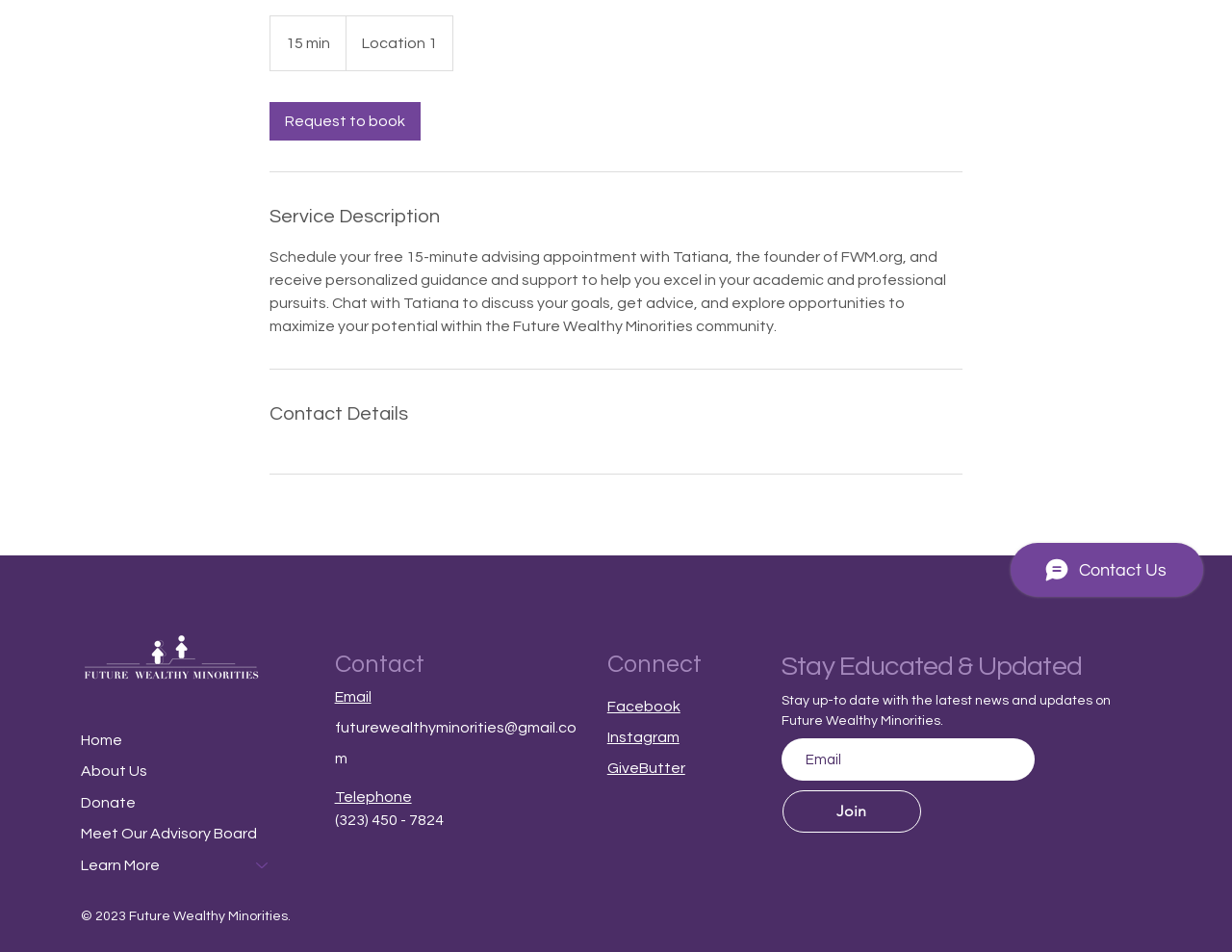Locate the bounding box of the UI element defined by this description: "About Us". The coordinates should be given as four float numbers between 0 and 1, formatted as [left, top, right, bottom].

[0.066, 0.794, 0.233, 0.827]